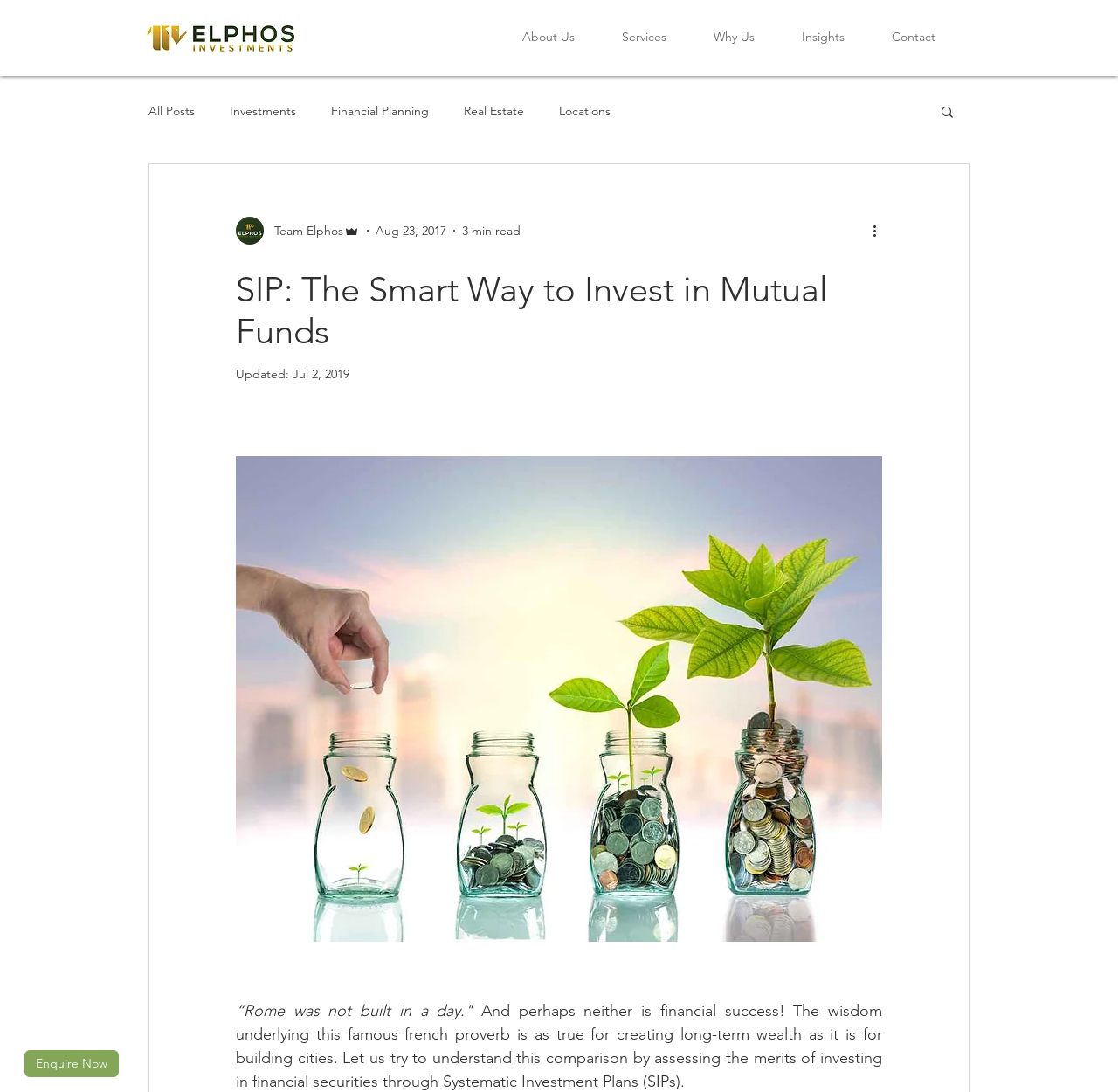Detail the webpage's structure and highlights in your description.

The webpage is about Systematic Investment Plan (SIP) and its benefits. At the top left corner, there is a logo image of ELPHOS_MainLogo_1.jpg. Below the logo, there is a navigation menu with links to "About Us", "Services", "Why Us", "Insights", and "Contact". 

On the right side of the navigation menu, there is another navigation menu for the blog section, which includes links to "All Posts", "Investments", "Financial Planning", "Real Estate", and "Locations". Next to the blog navigation menu, there is a search button with a magnifying glass icon.

Below the navigation menus, there is a section with a writer's picture and a brief description of the author, "Team Elphos" and "Admin". The date "Aug 23, 2017" and "3 min read" are also displayed in this section.

The main content of the webpage is an article titled "SIP: The Smart Way to Invest in Mutual Funds". The article has an "Updated" date of "Jul 2, 2019". The content of the article discusses the benefits of investing in SIPs, using an analogy of building Rome. There is a call-to-action button "Investing in SIP: India: Financial Planning" below the article, which includes an image. The article concludes with a quote "“Rome was not built in a day." and a paragraph explaining the importance of long-term wealth creation through SIPs.